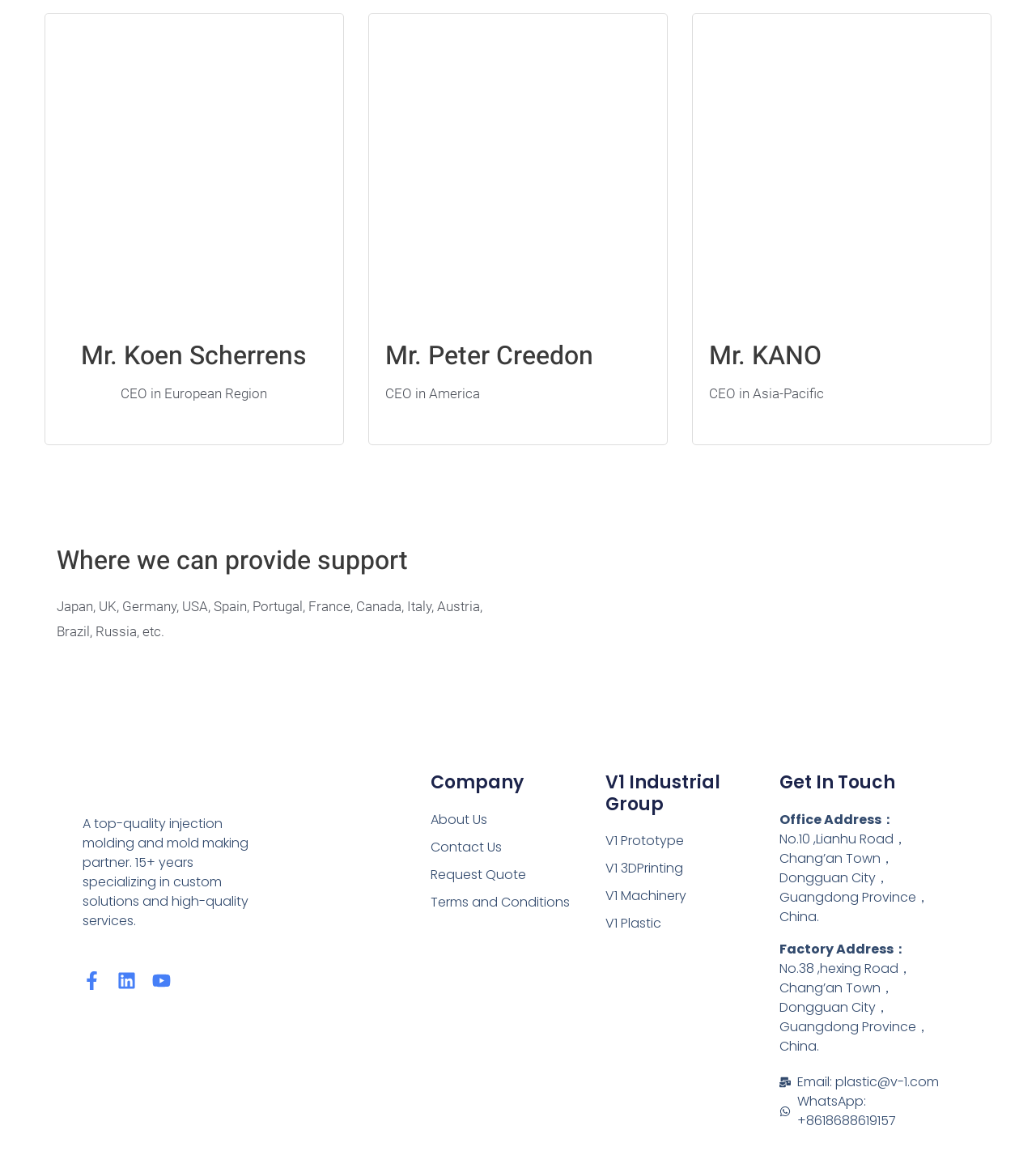Can you specify the bounding box coordinates of the area that needs to be clicked to fulfill the following instruction: "Learn about V1 Prototype"?

[0.584, 0.712, 0.752, 0.728]